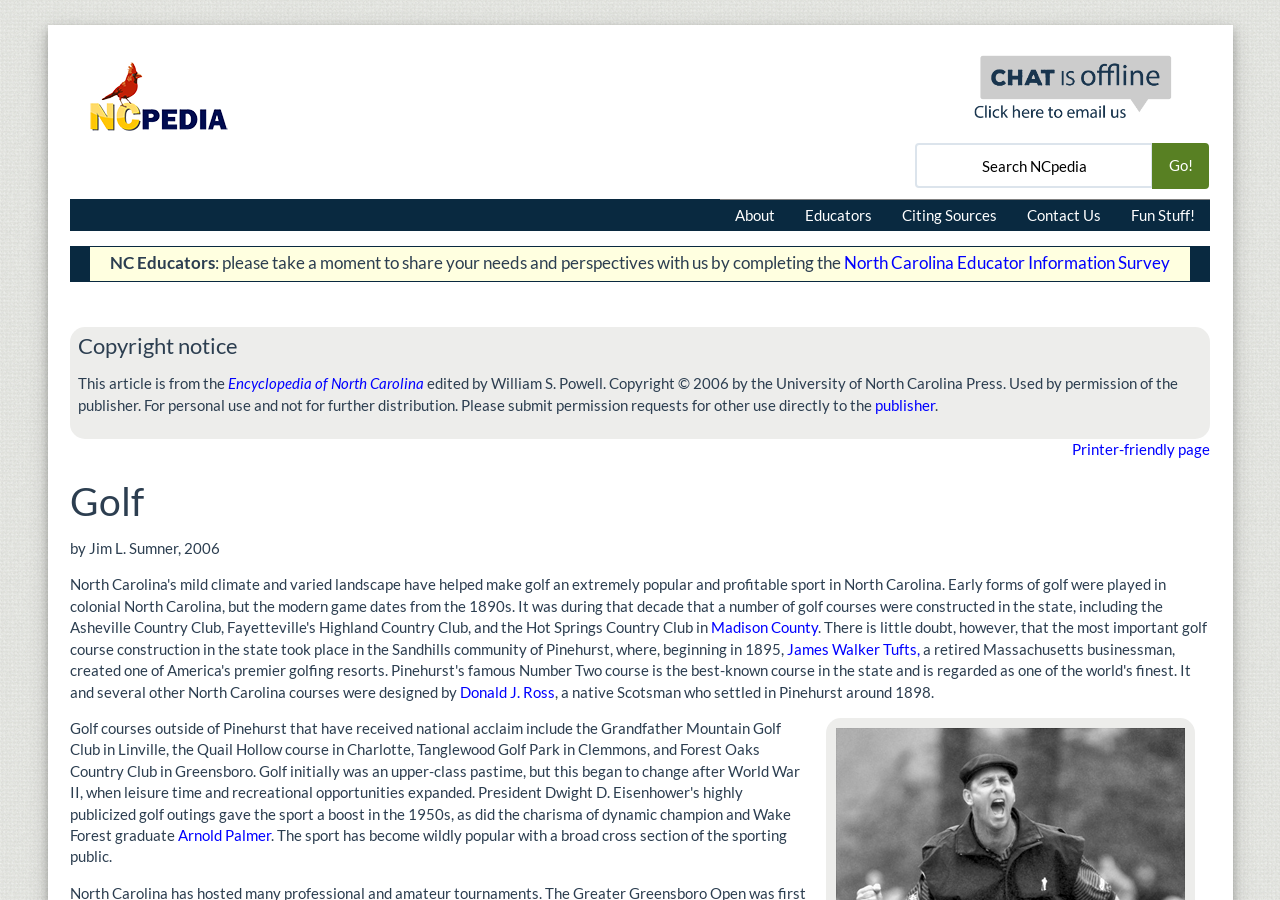Bounding box coordinates are given in the format (top-left x, top-left y, bottom-right x, bottom-right y). All values should be floating point numbers between 0 and 1. Provide the bounding box coordinate for the UI element described as: Contact Us

[0.791, 0.221, 0.872, 0.257]